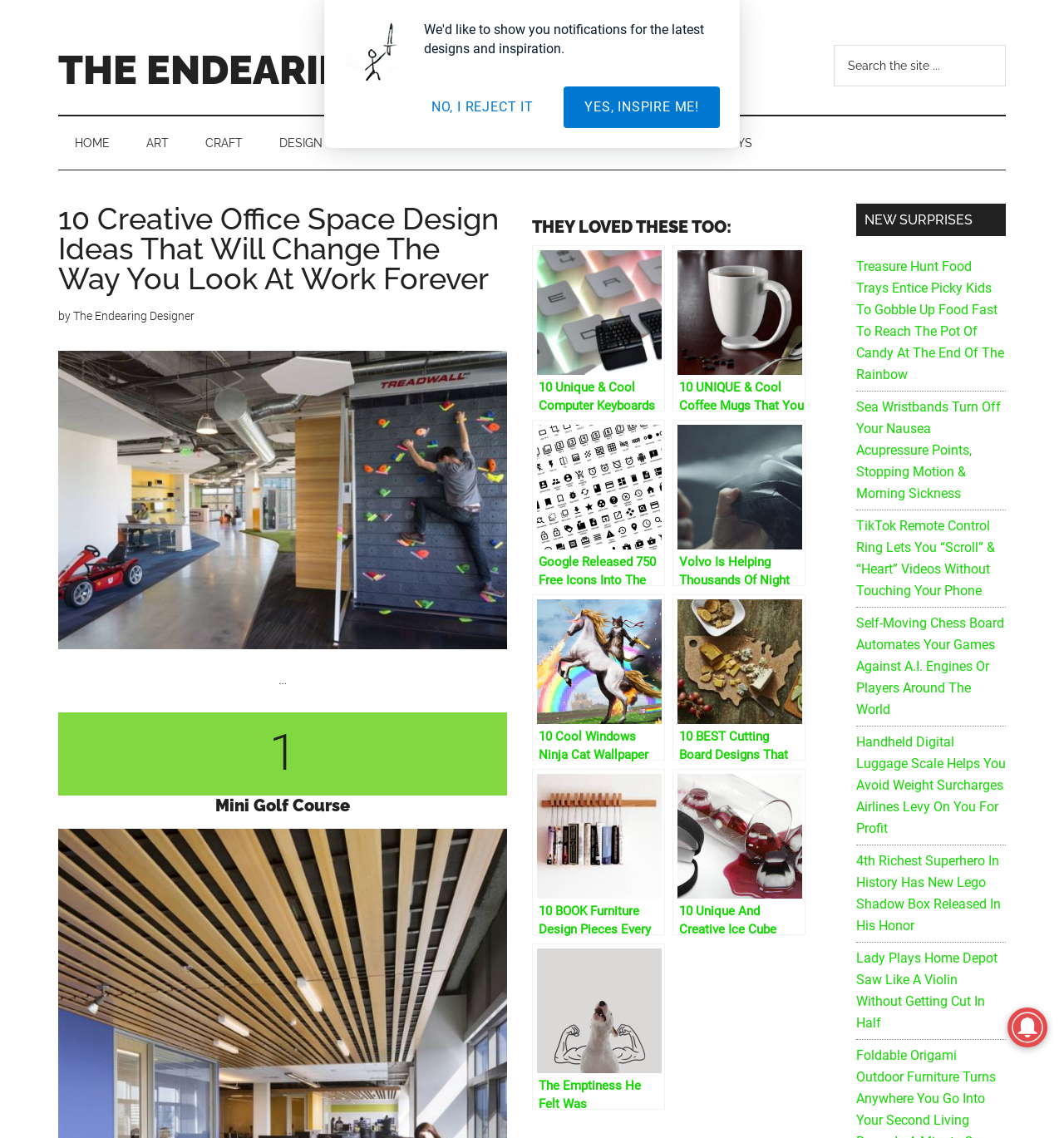Given the description of a UI element: "NO, I REJECT IT", identify the bounding box coordinates of the matching element in the webpage screenshot.

[0.386, 0.076, 0.521, 0.112]